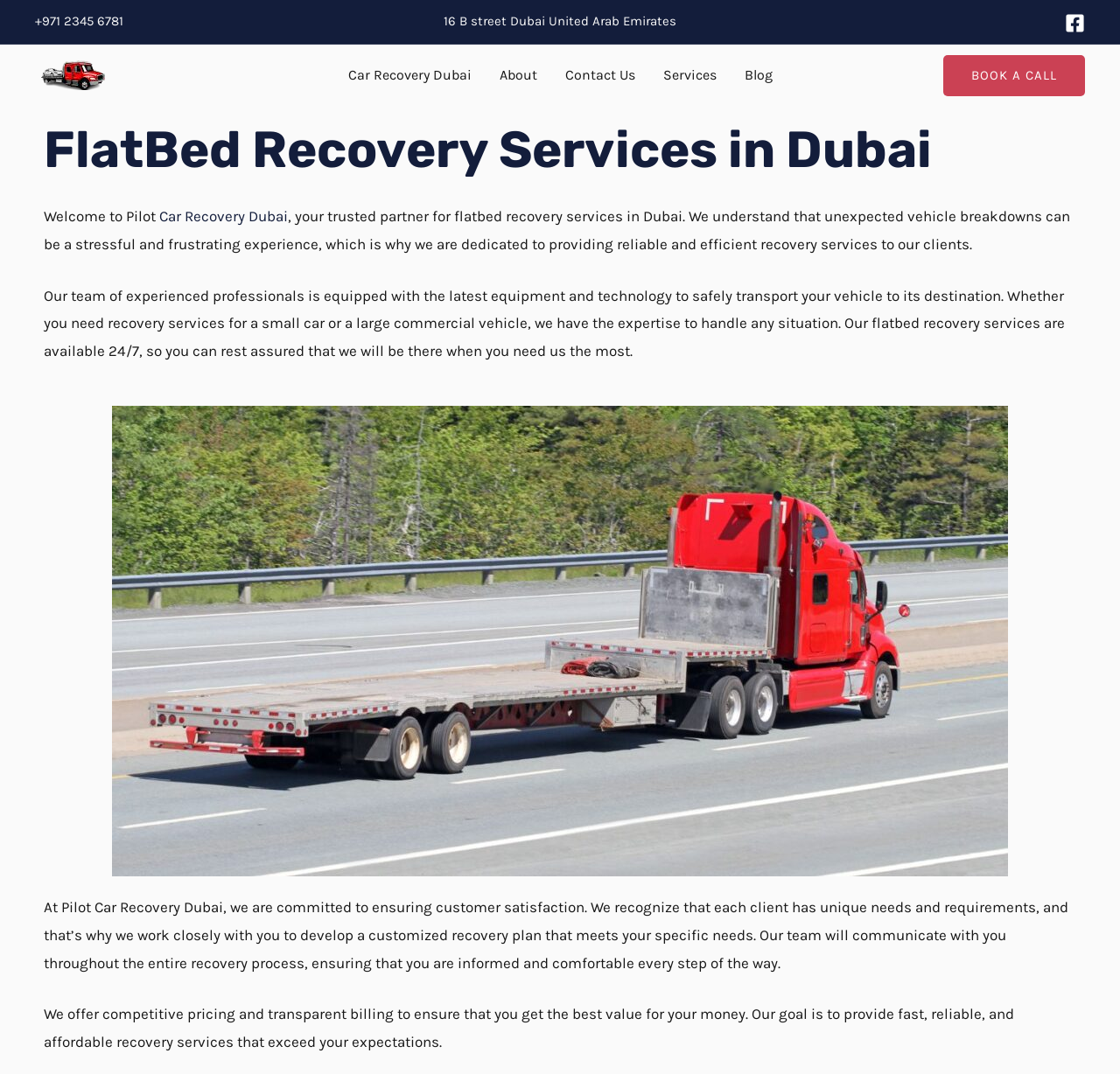Mark the bounding box of the element that matches the following description: "alt="pilot Car Recovery Dubai"".

[0.031, 0.06, 0.094, 0.077]